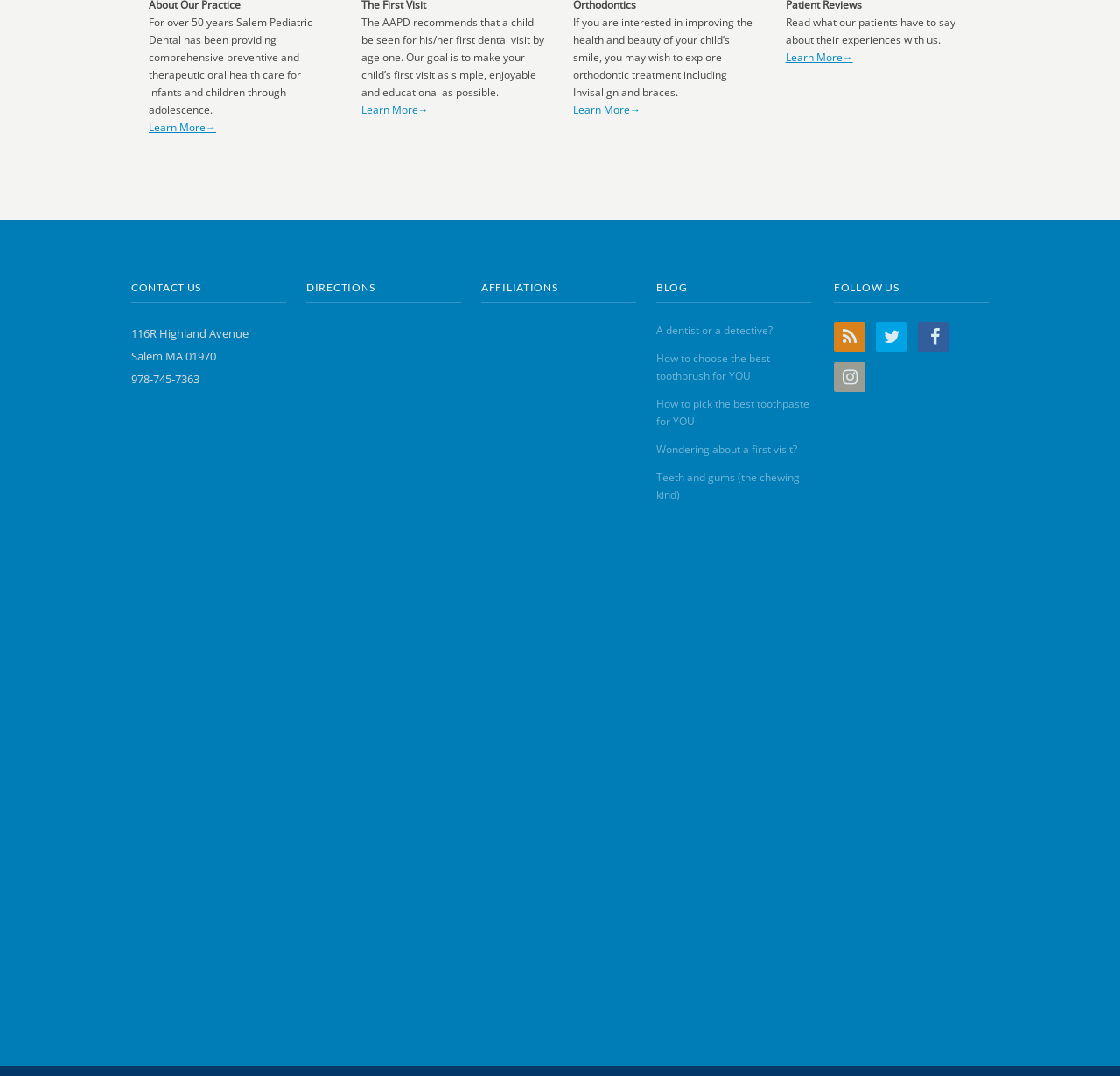Find the bounding box coordinates of the clickable area required to complete the following action: "Get directions to Salem Pediatric Dental".

[0.273, 0.299, 0.412, 0.38]